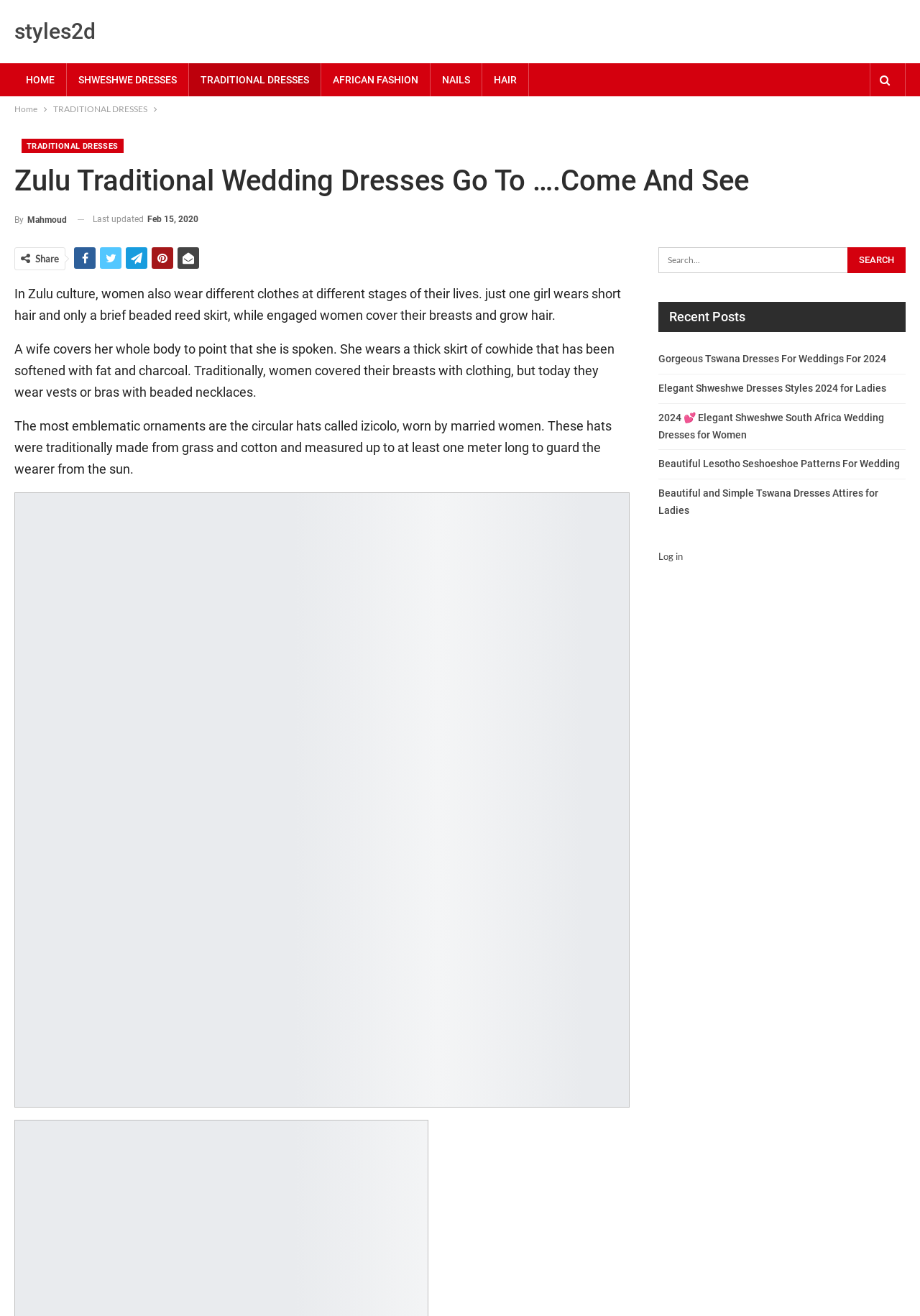Given the content of the image, can you provide a detailed answer to the question?
What is the date when the webpage content was last updated?

The webpage displays the last updated date as Feb 15, 2020, which can be found near the bottom of the webpage.